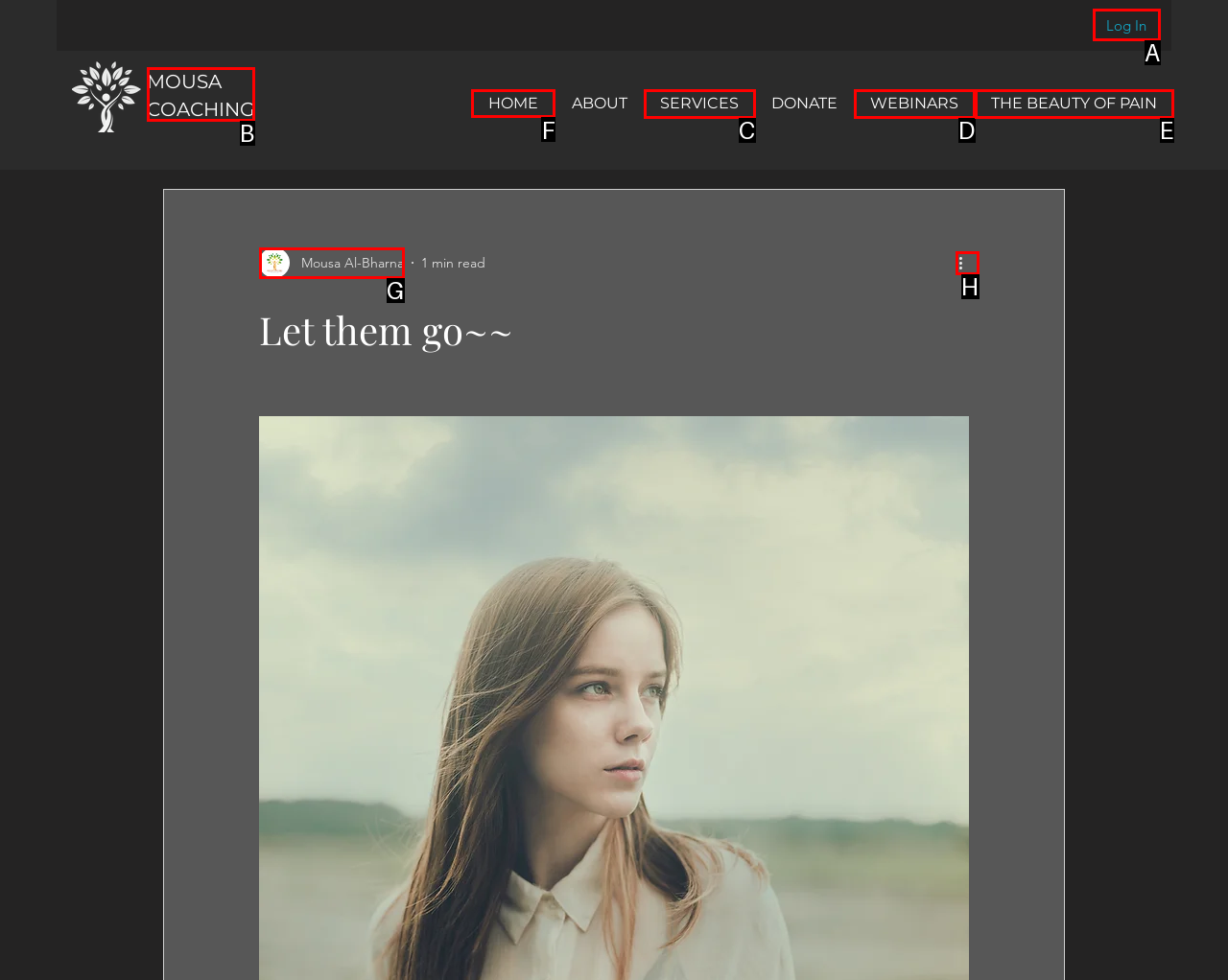Which HTML element should be clicked to perform the following task: Visit the HOME page
Reply with the letter of the appropriate option.

F